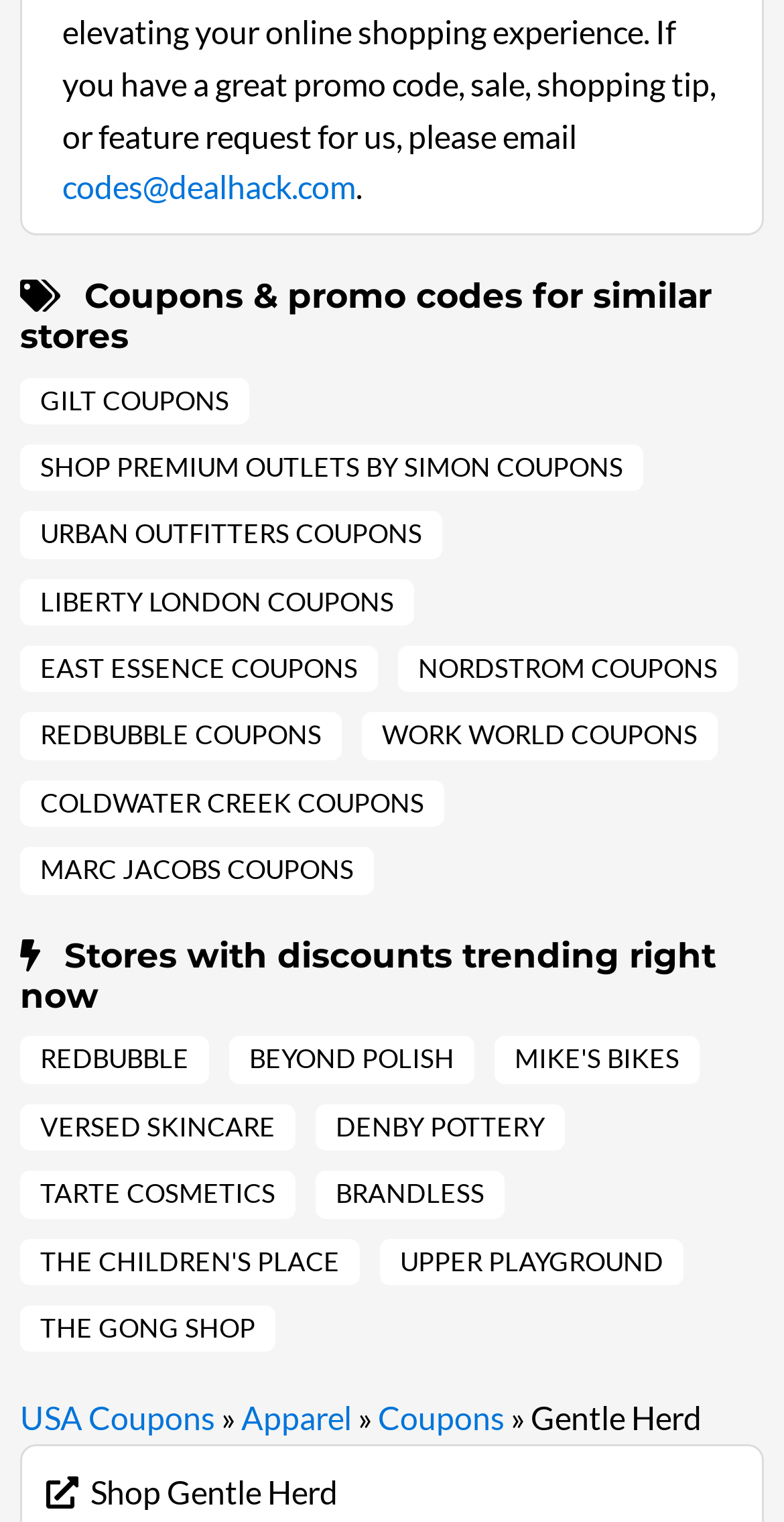Bounding box coordinates are specified in the format (top-left x, top-left y, bottom-right x, bottom-right y). All values are floating point numbers bounded between 0 and 1. Please provide the bounding box coordinate of the region this sentence describes: Versed Skincare

[0.051, 0.729, 0.351, 0.75]